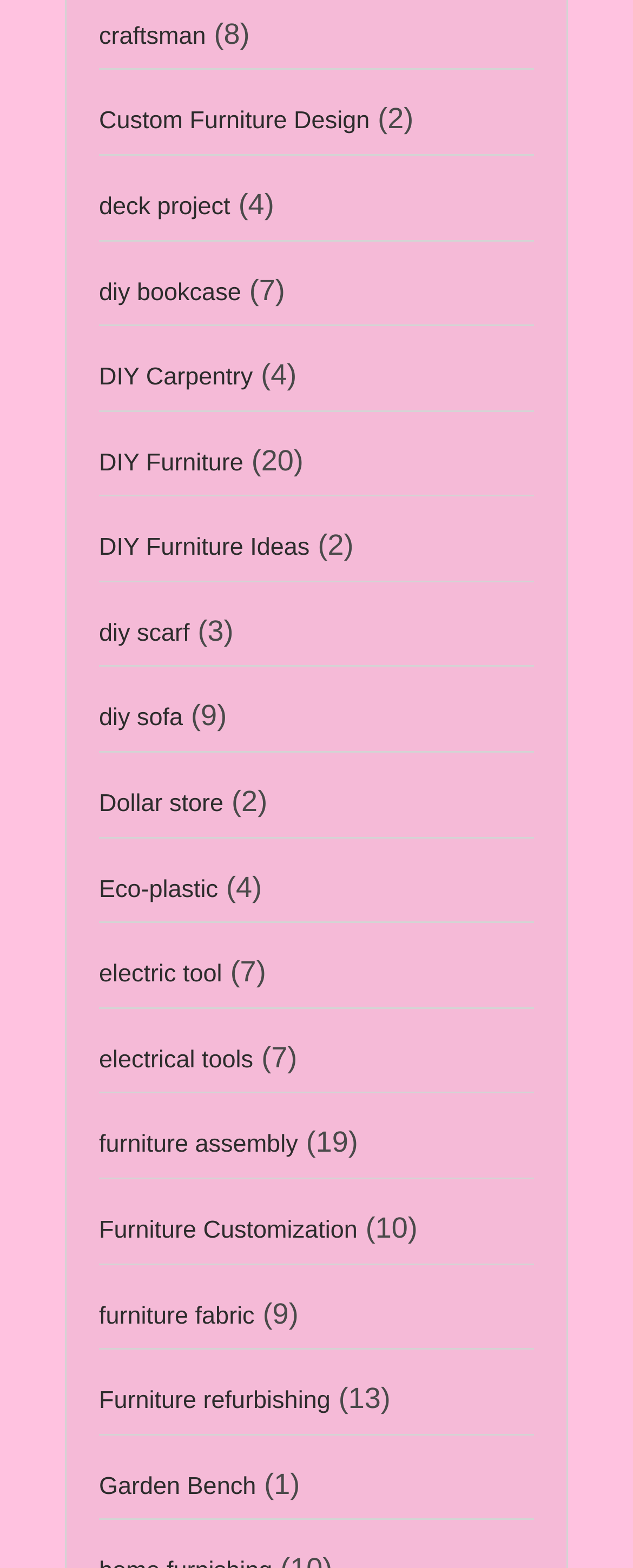Determine the bounding box coordinates (top-left x, top-left y, bottom-right x, bottom-right y) of the UI element described in the following text: DIY Furniture Ideas

[0.156, 0.341, 0.489, 0.358]